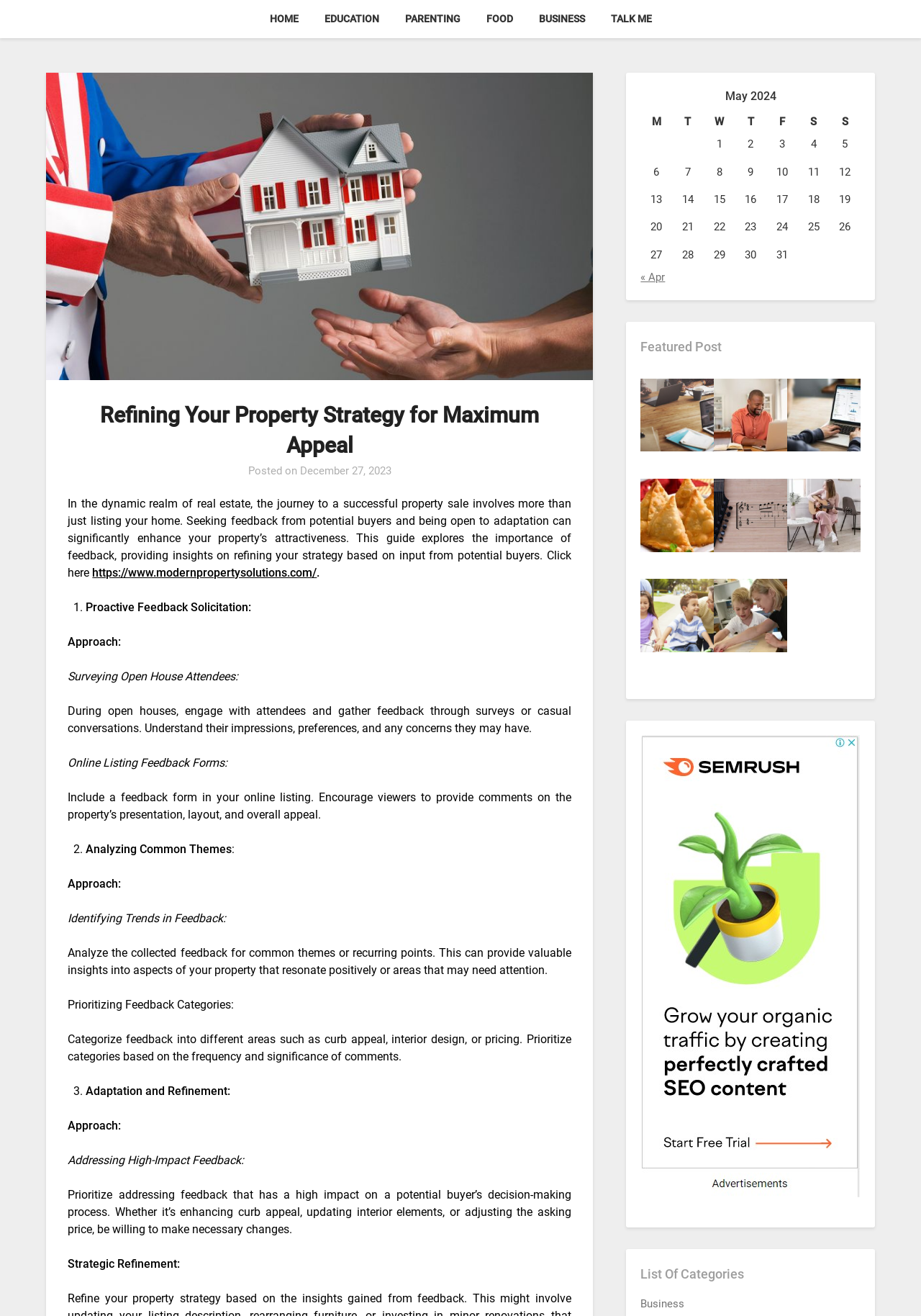Use a single word or phrase to answer this question: 
How can feedback from potential buyers be collected?

Surveys or casual conversations